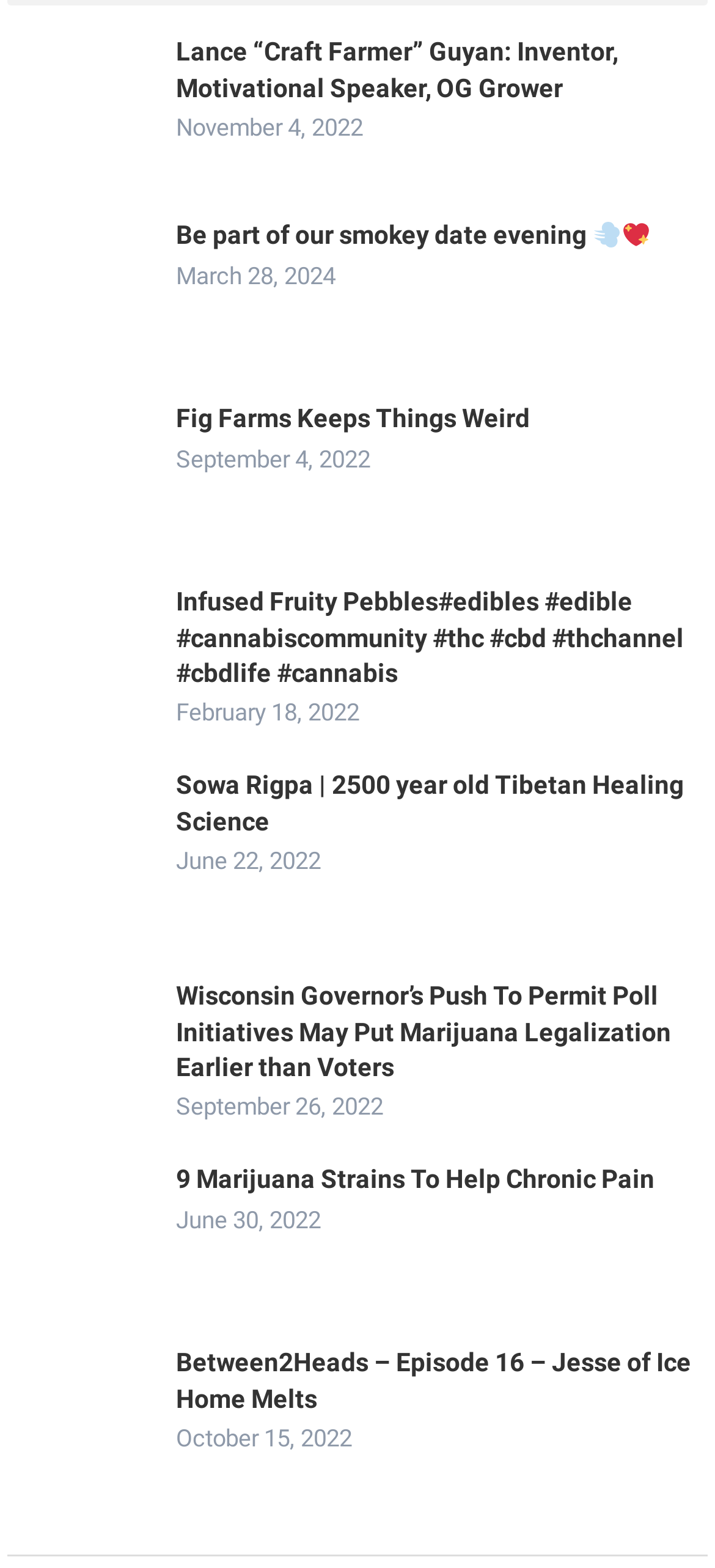Identify the bounding box of the UI element described as follows: "Fig Farms Keeps Things Weird". Provide the coordinates as four float numbers in the range of 0 to 1 [left, top, right, bottom].

[0.246, 0.258, 0.741, 0.276]